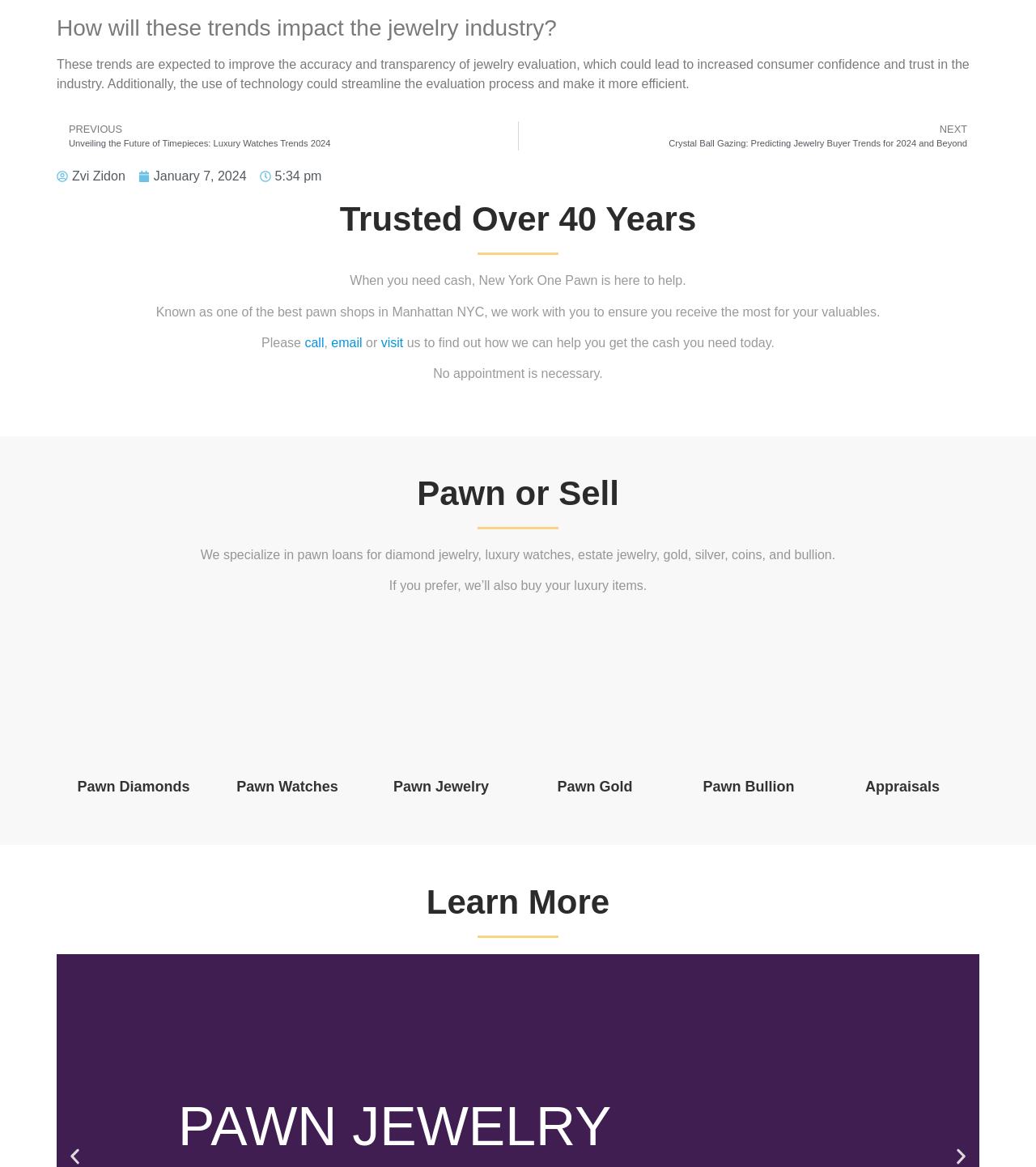How many ways can you contact New York One Pawn?
Please give a detailed answer to the question using the information shown in the image.

The webpage provides three ways to contact New York One Pawn: call, email, or visit, which are mentioned in the link elements with the text 'call', 'email', and 'visit'.